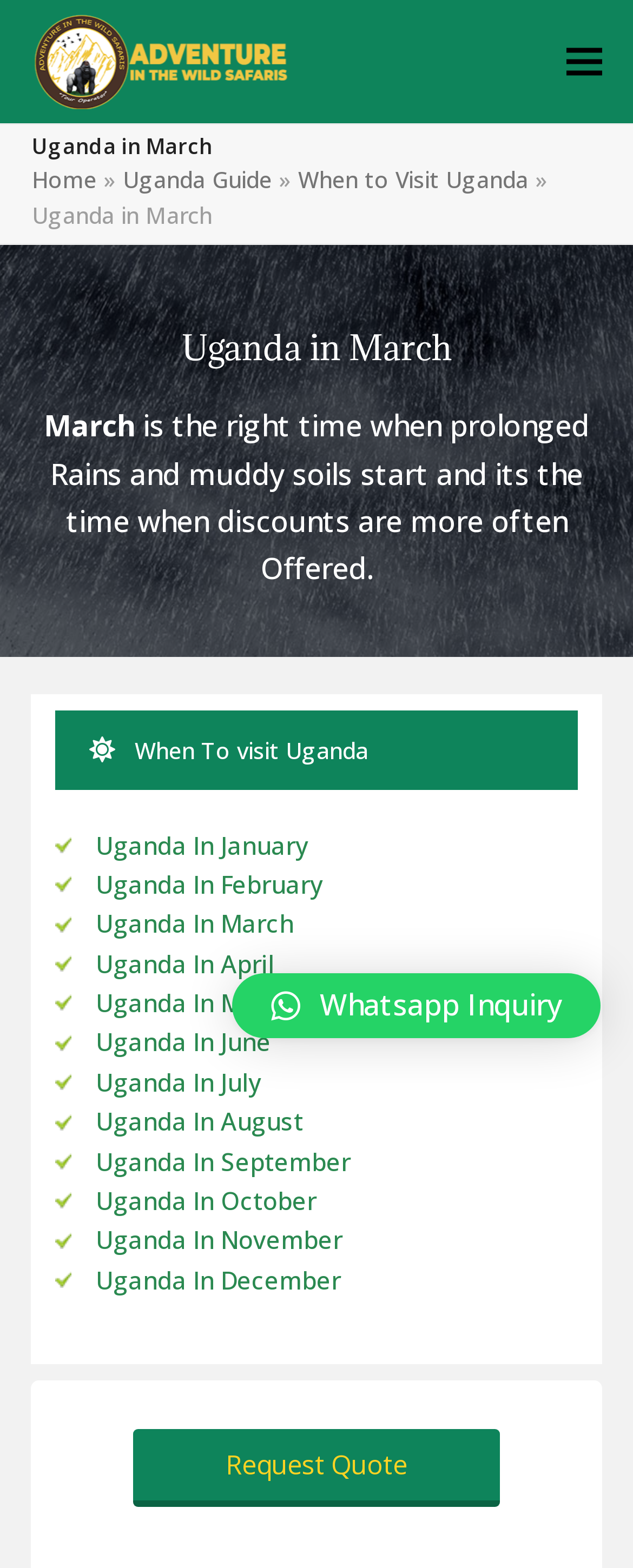Please determine the bounding box coordinates of the element to click in order to execute the following instruction: "Learn about Common Injuries". The coordinates should be four float numbers between 0 and 1, specified as [left, top, right, bottom].

None